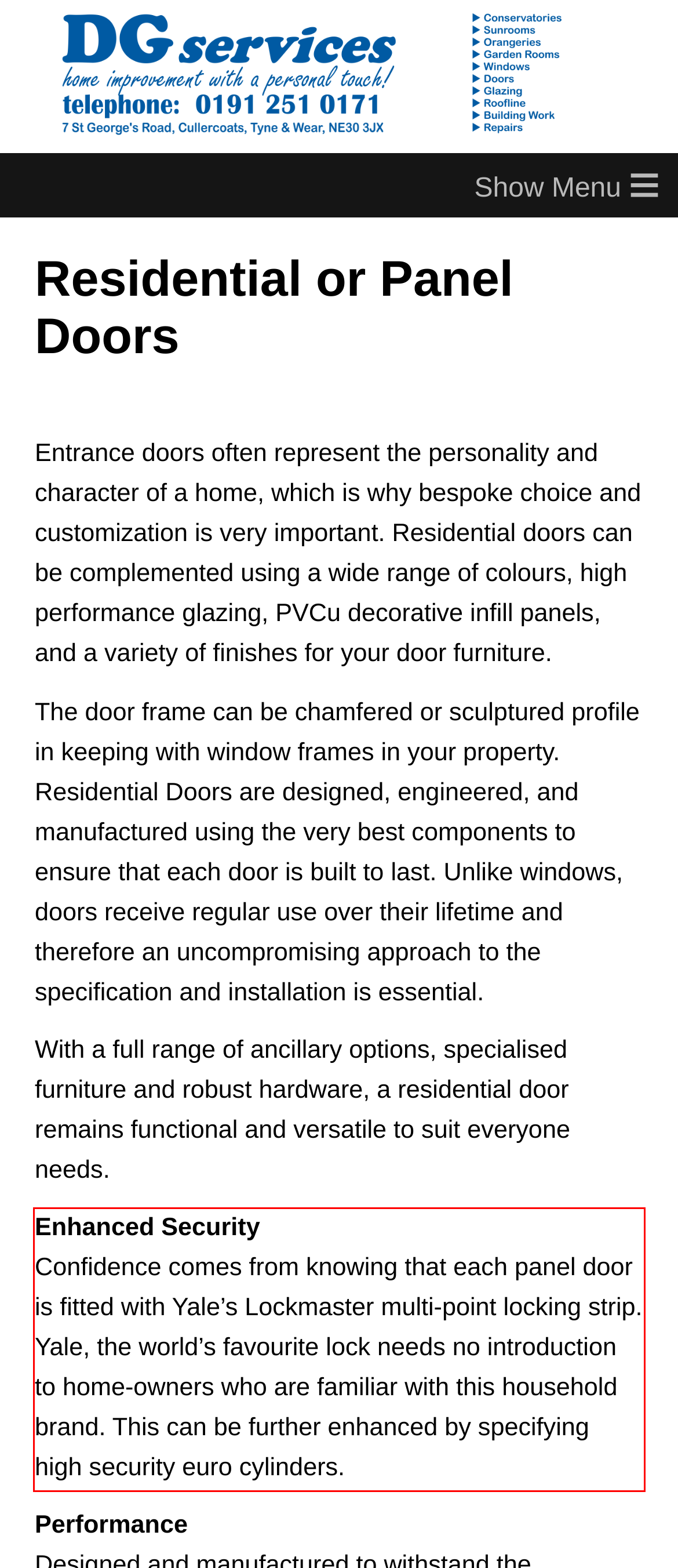Your task is to recognize and extract the text content from the UI element enclosed in the red bounding box on the webpage screenshot.

Enhanced Security Confidence comes from knowing that each panel door is fitted with Yale’s Lockmaster multi-point locking strip. Yale, the world’s favourite lock needs no introduction to home-owners who are familiar with this household brand. This can be further enhanced by specifying high security euro cylinders.